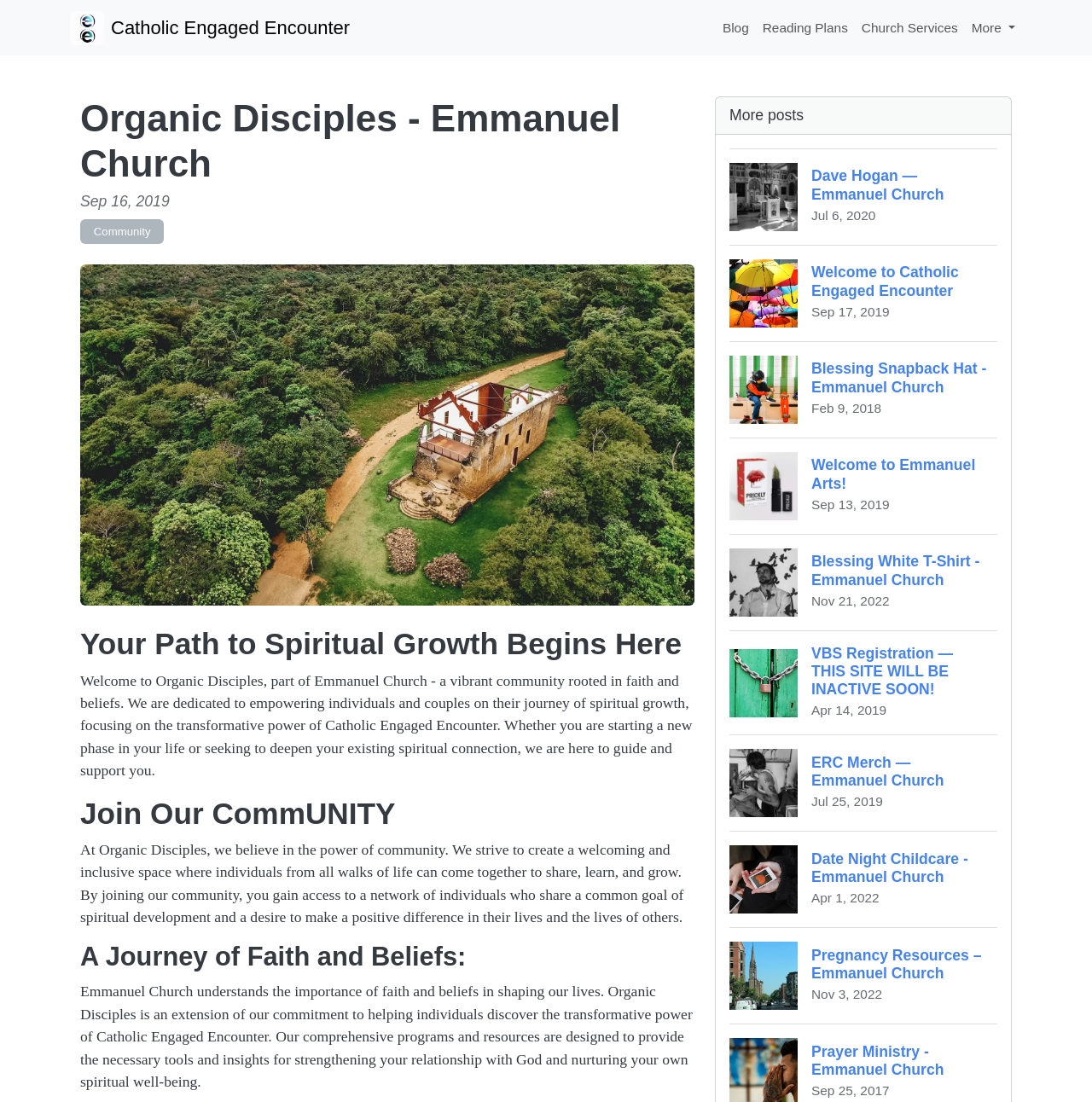What type of resources are provided by Organic Disciples?
Please provide a detailed answer to the question.

The webpage mentions 'Catholic Engaged Encounter' multiple times, indicating that Organic Disciples provides resources and support for Catholic Engaged Encounter. This is further reinforced by the text 'Our comprehensive programs and resources are designed to provide the necessary tools and insights for strengthening your relationship with God and nurturing your own spiritual well-being'.